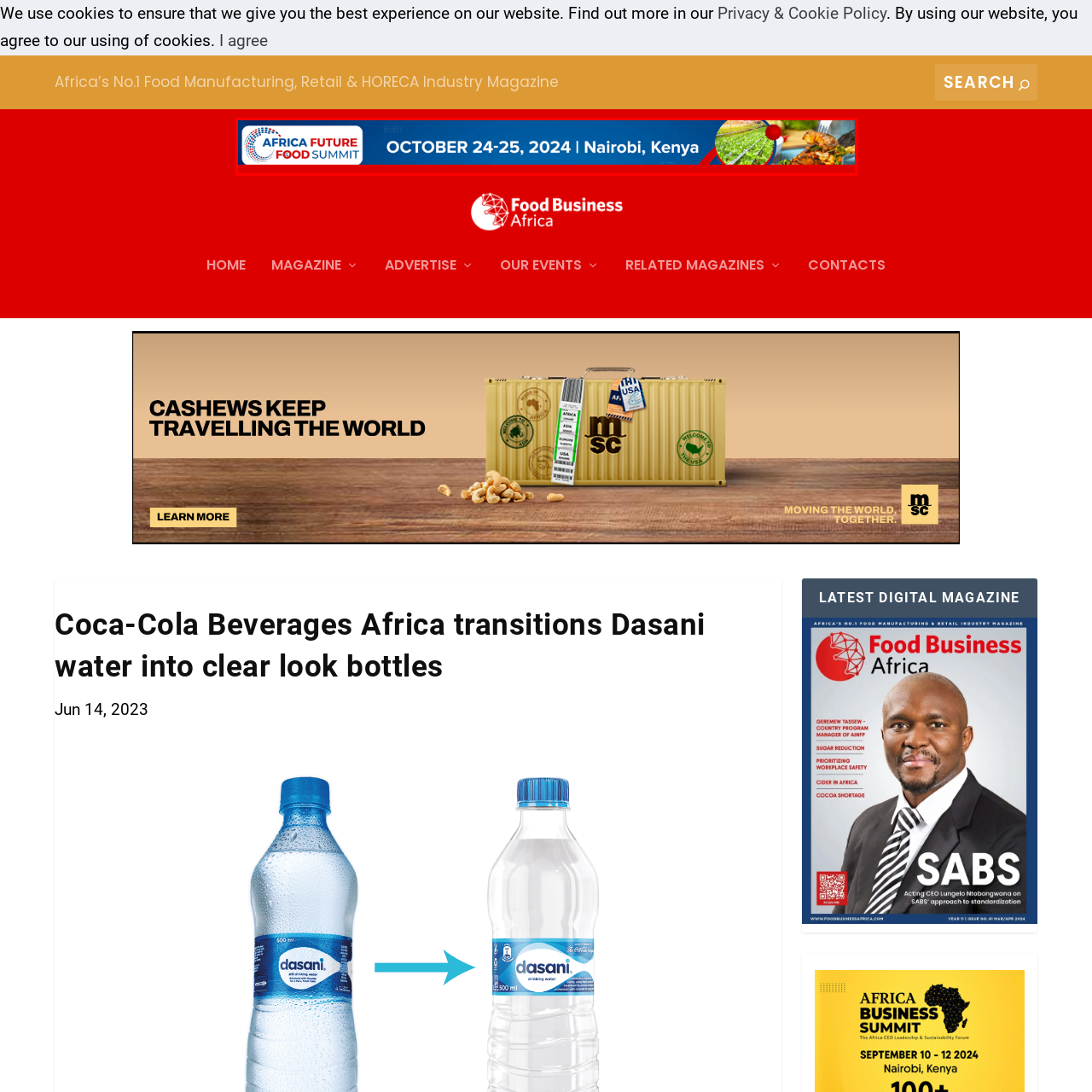Where is the event scheduled to take place?
Inspect the image within the red bounding box and answer concisely using one word or a short phrase.

Nairobi, Kenya